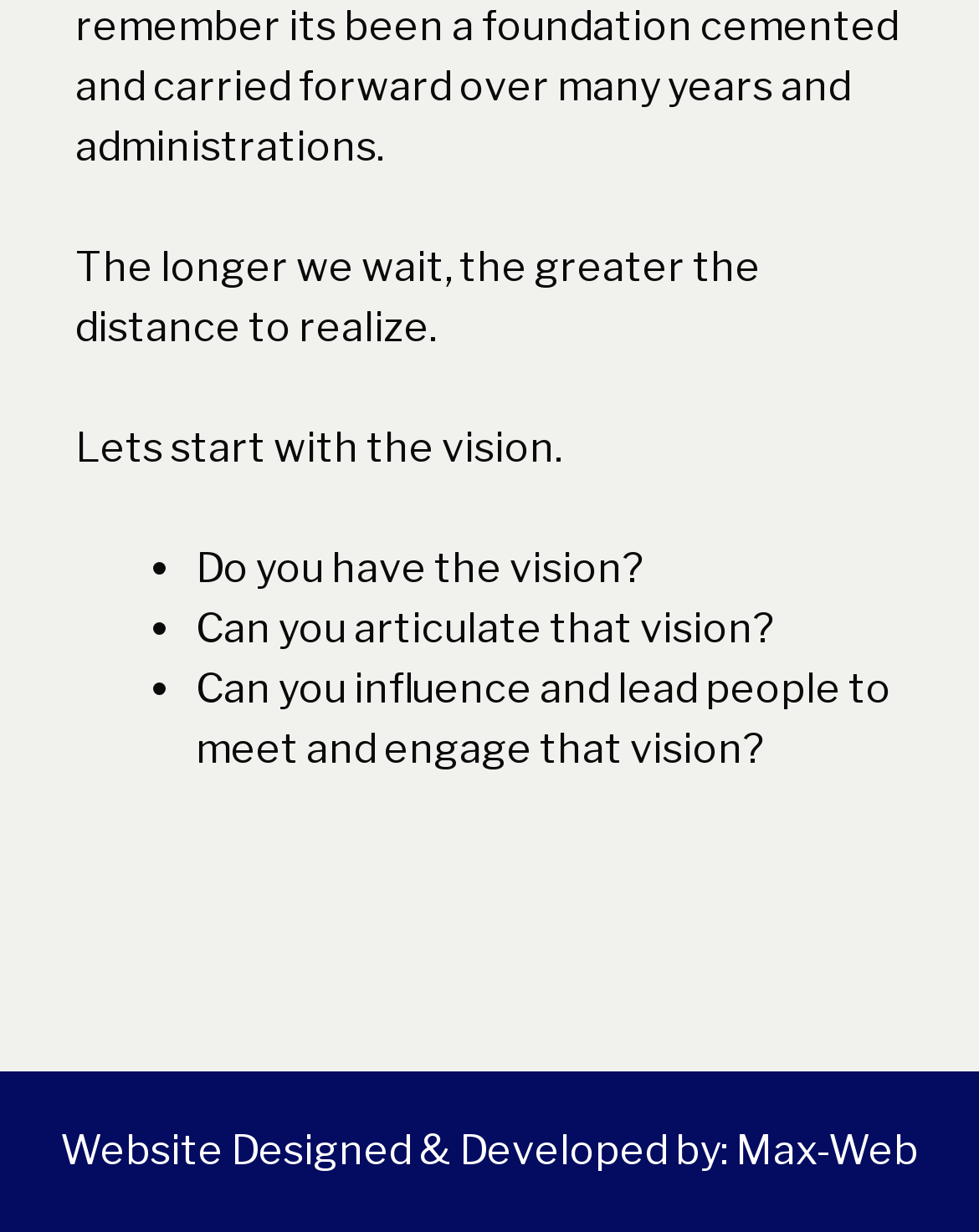Reply to the question with a single word or phrase:
What is the first sentence on the webpage?

The longer we wait, the greater the distance to realize.